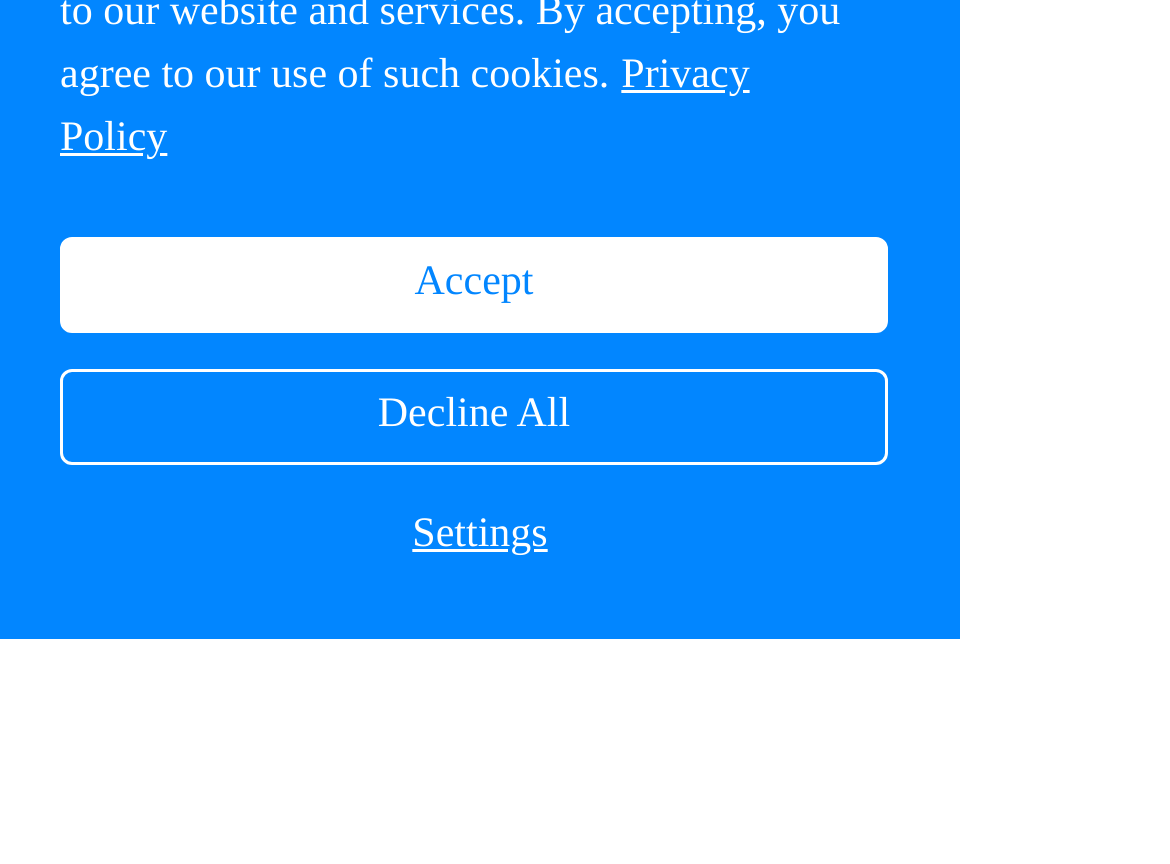Using the provided element description "About", determine the bounding box coordinates of the UI element.

[0.023, 0.628, 0.156, 0.694]